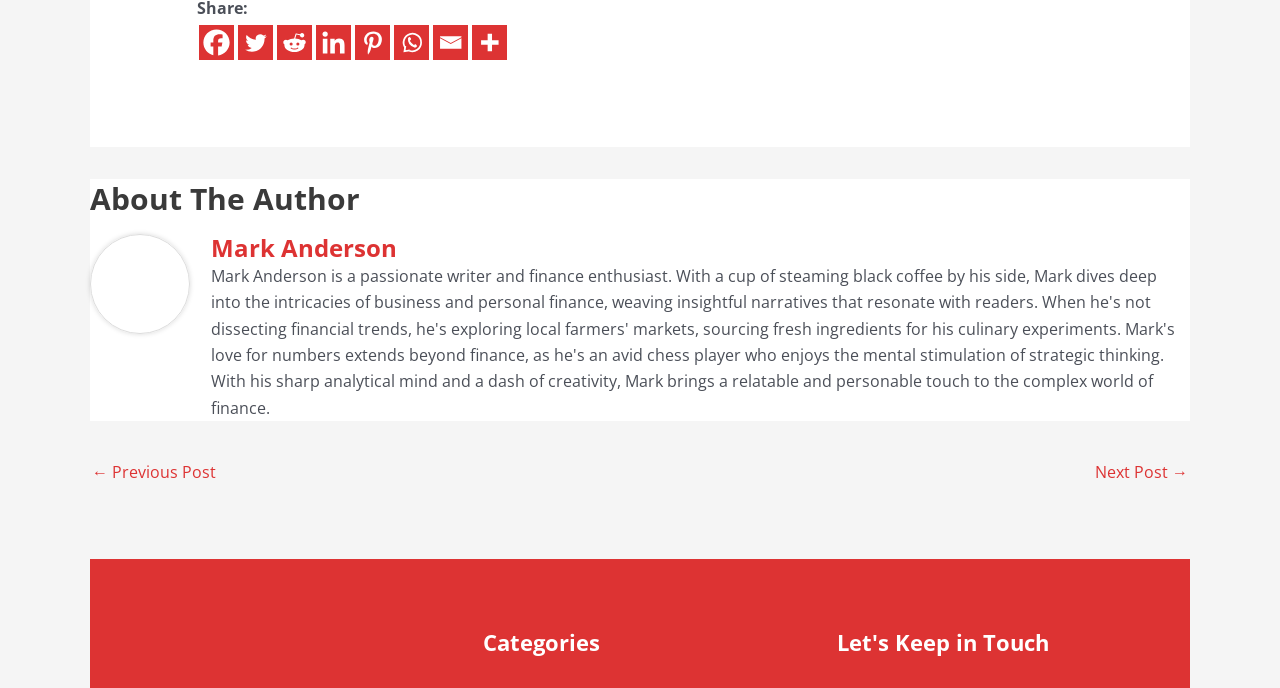Identify the bounding box coordinates of the clickable region required to complete the instruction: "Read about the author". The coordinates should be given as four float numbers within the range of 0 and 1, i.e., [left, top, right, bottom].

[0.07, 0.26, 0.93, 0.317]